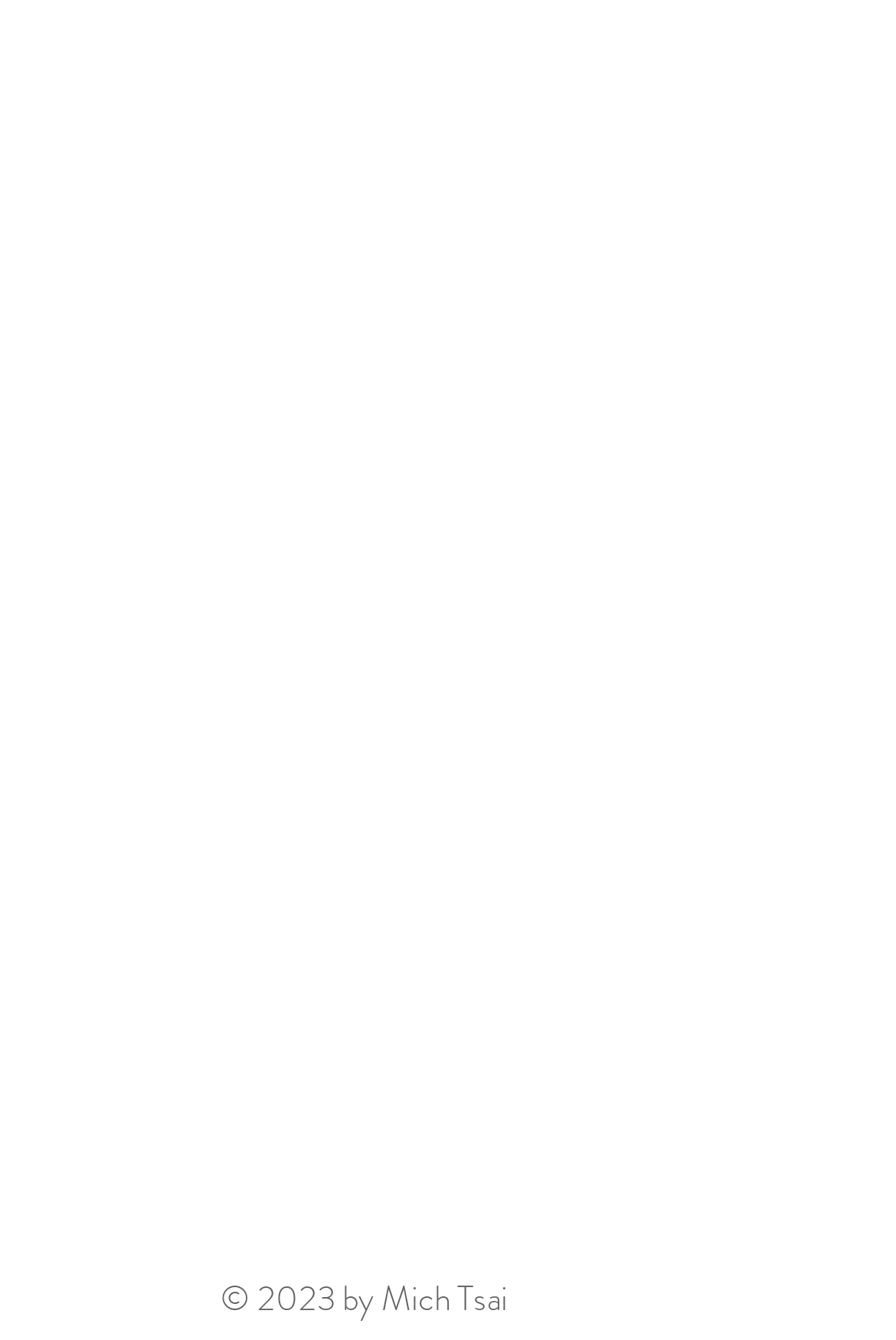Who owns the copyright of this website?
Give a one-word or short phrase answer based on the image.

Mich Tsai